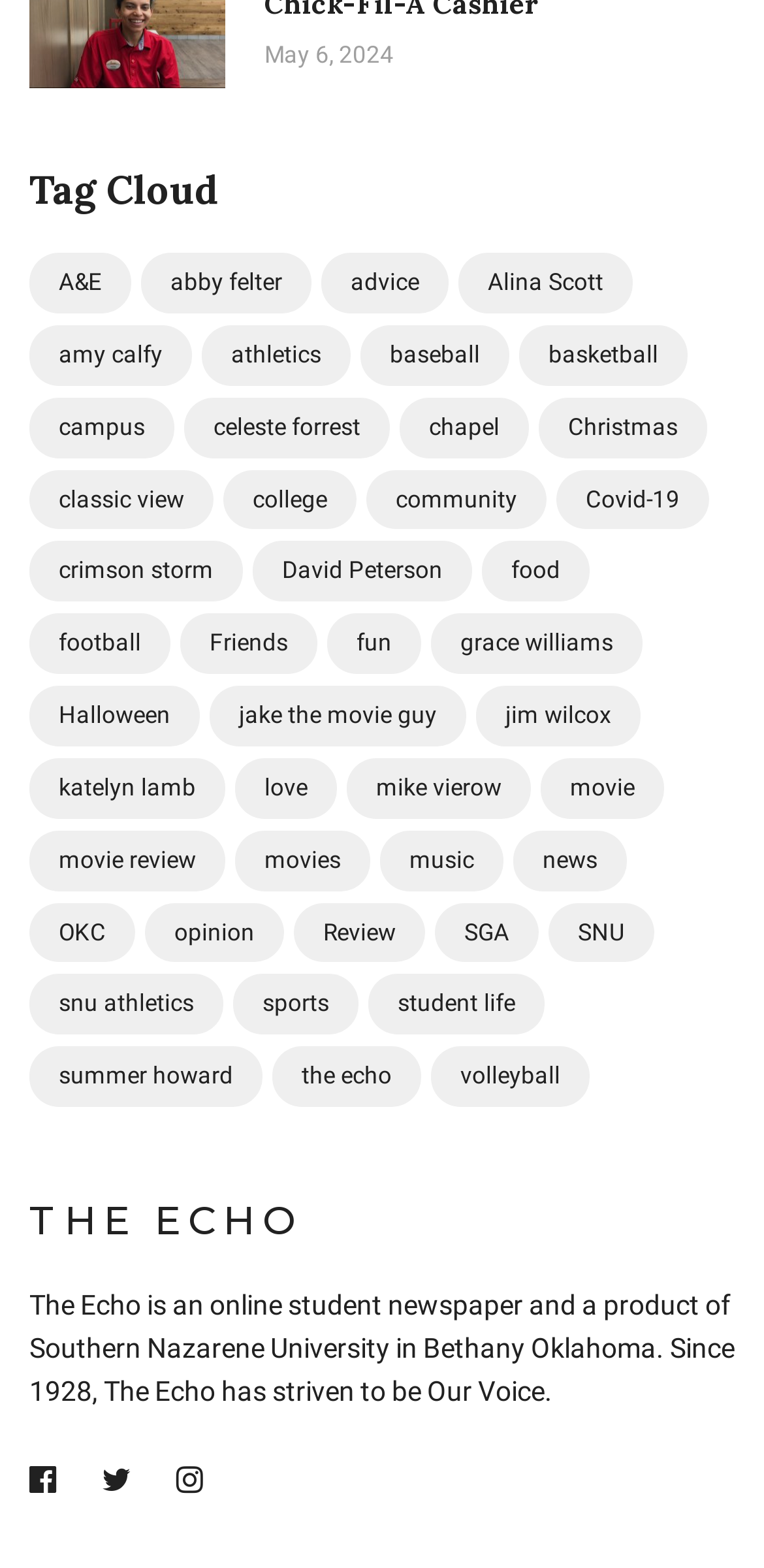What is the title of the tag cloud section?
Refer to the image and provide a detailed answer to the question.

The title of the tag cloud section is 'Tag Cloud', which is a heading element and a child of the root element. It is located above the list of links.